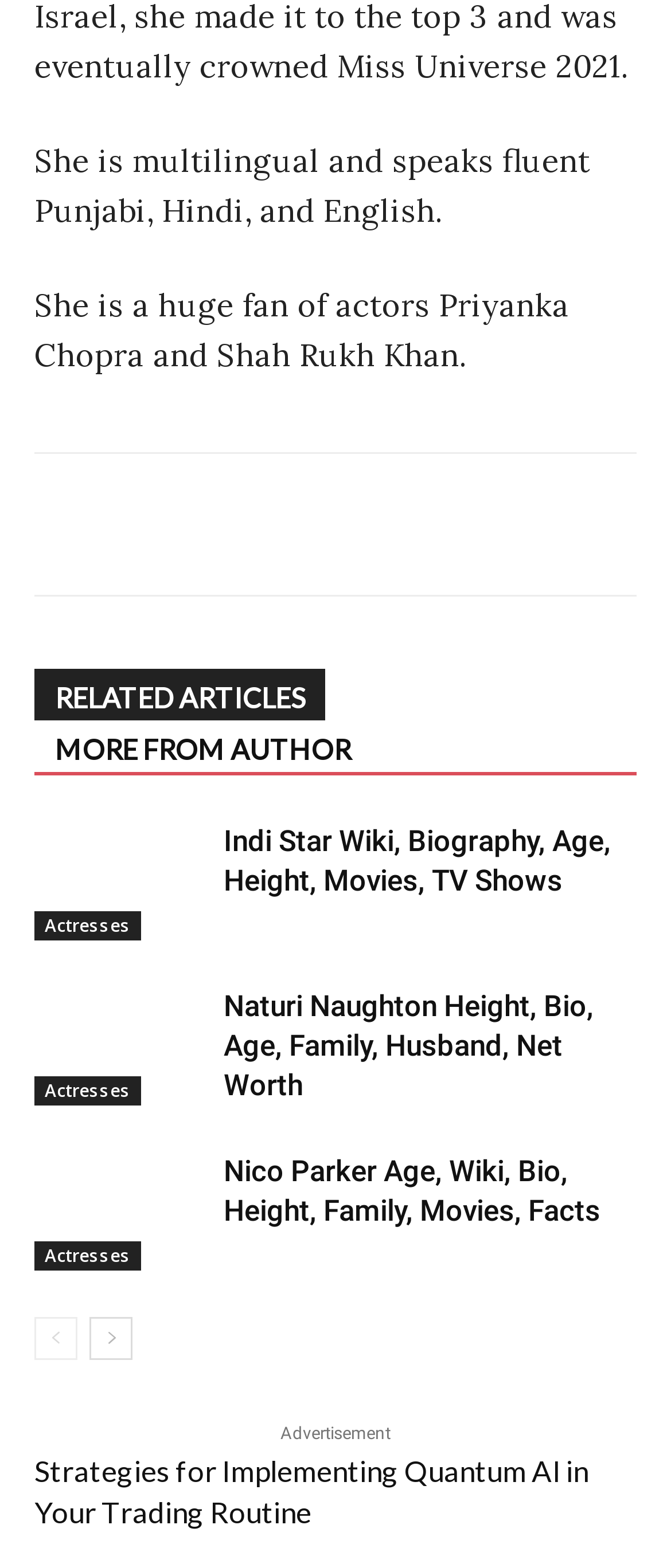What is the name of the article related to trading?
Make sure to answer the question with a detailed and comprehensive explanation.

I found the heading 'Strategies for Implementing Quantum AI in Your Trading Routine' which seems to be the title of an article related to trading.